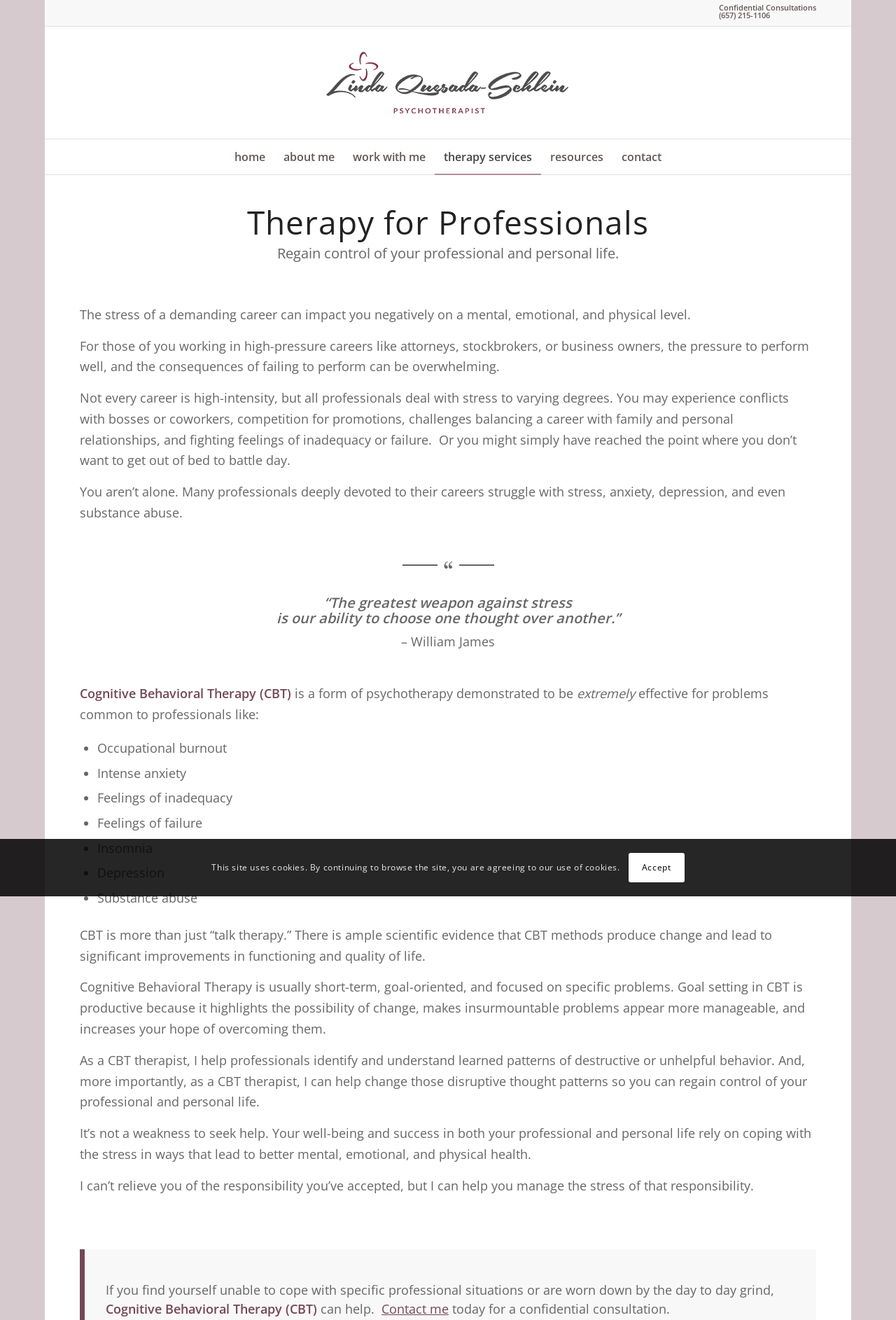Please provide a short answer using a single word or phrase for the question:
What is the benefit of seeking help from a CBT therapist?

Better mental, emotional, and physical health